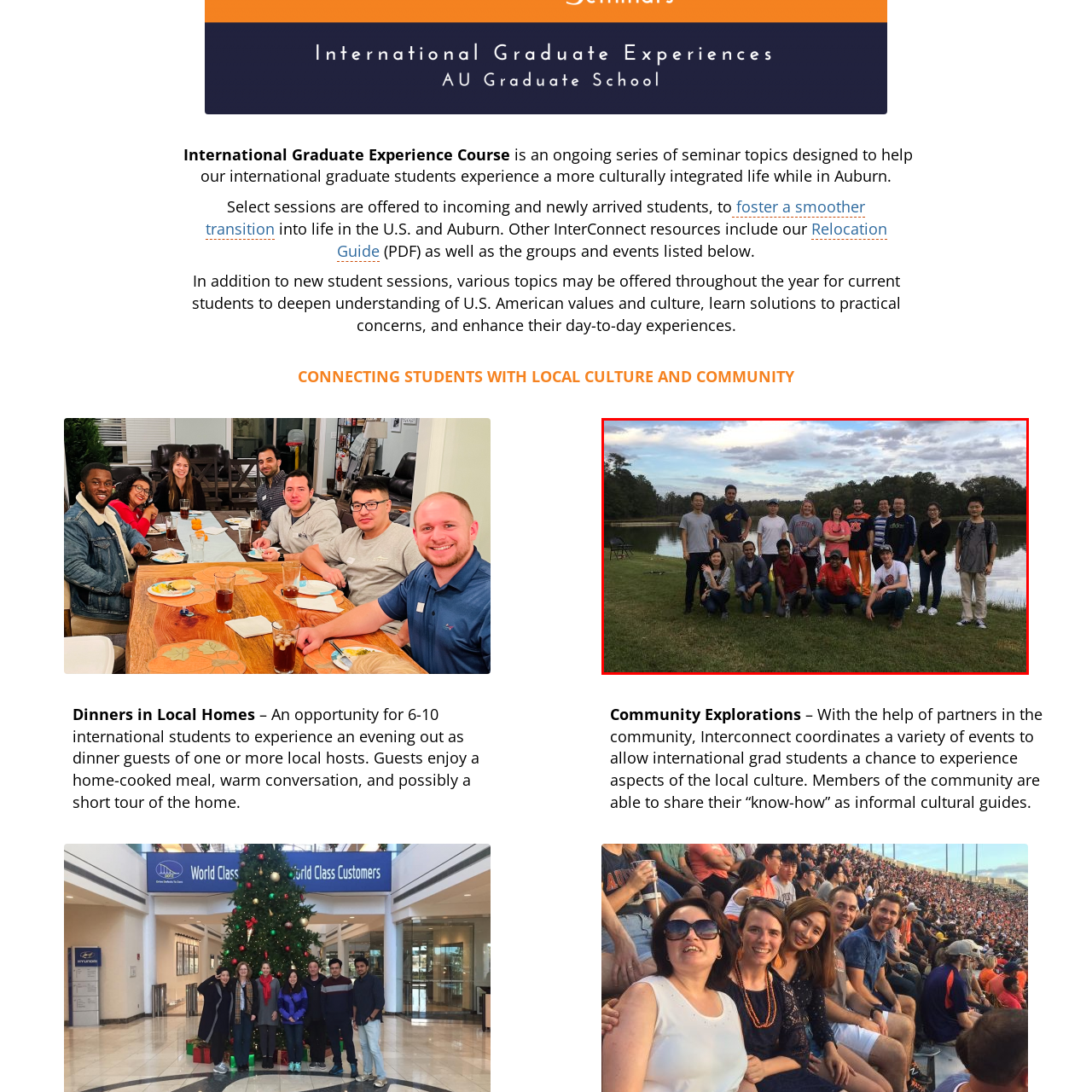Generate a comprehensive caption for the image that is marked by the red border.

The image captures a group of international graduate students participating in a community gathering by a serene lakeside. The setting features a picturesque backdrop of water and lush greenery, enhancing the vibrant atmosphere of camaraderie. The group is diverse, with individuals representing various cultural backgrounds, showcasing a blend of styles and expressions. They are gathered in a relaxed pose, some smiling and others casually interacting, reflecting a warm and welcoming experience.

This gathering is part of the "Community Explorations," an initiative where international students engage with local cultures through various events. Such experiences allow students to immerse themselves in the community, enjoy personal interactions with locals, and foster a deeper understanding of American life. This image embodies the spirit of connection and cultural integration that the program aims to promote, emphasizing the importance of building friendships and exploring new environments.